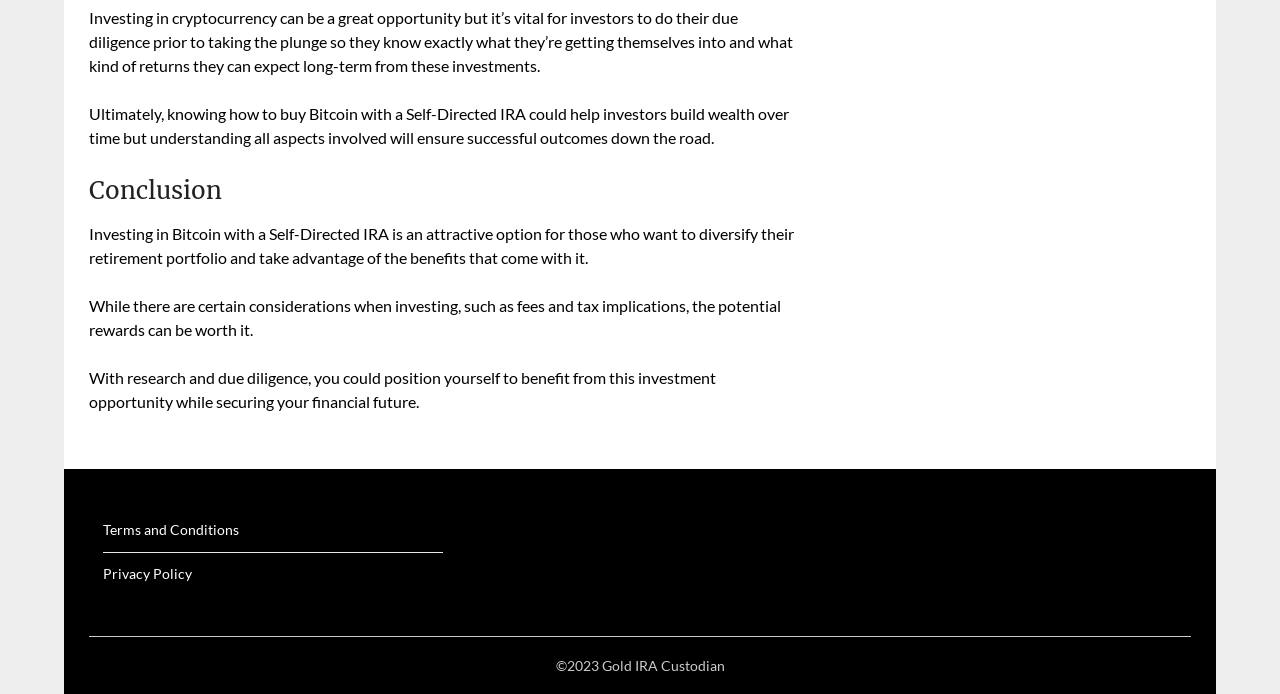What is the purpose of a Self-Directed IRA?
Can you offer a detailed and complete answer to this question?

According to the webpage, investing in Bitcoin with a Self-Directed IRA is an attractive option for those who want to diversify their retirement portfolio and take advantage of the benefits that come with it. This implies that the purpose of a Self-Directed IRA is to provide a way to diversify one's retirement portfolio.